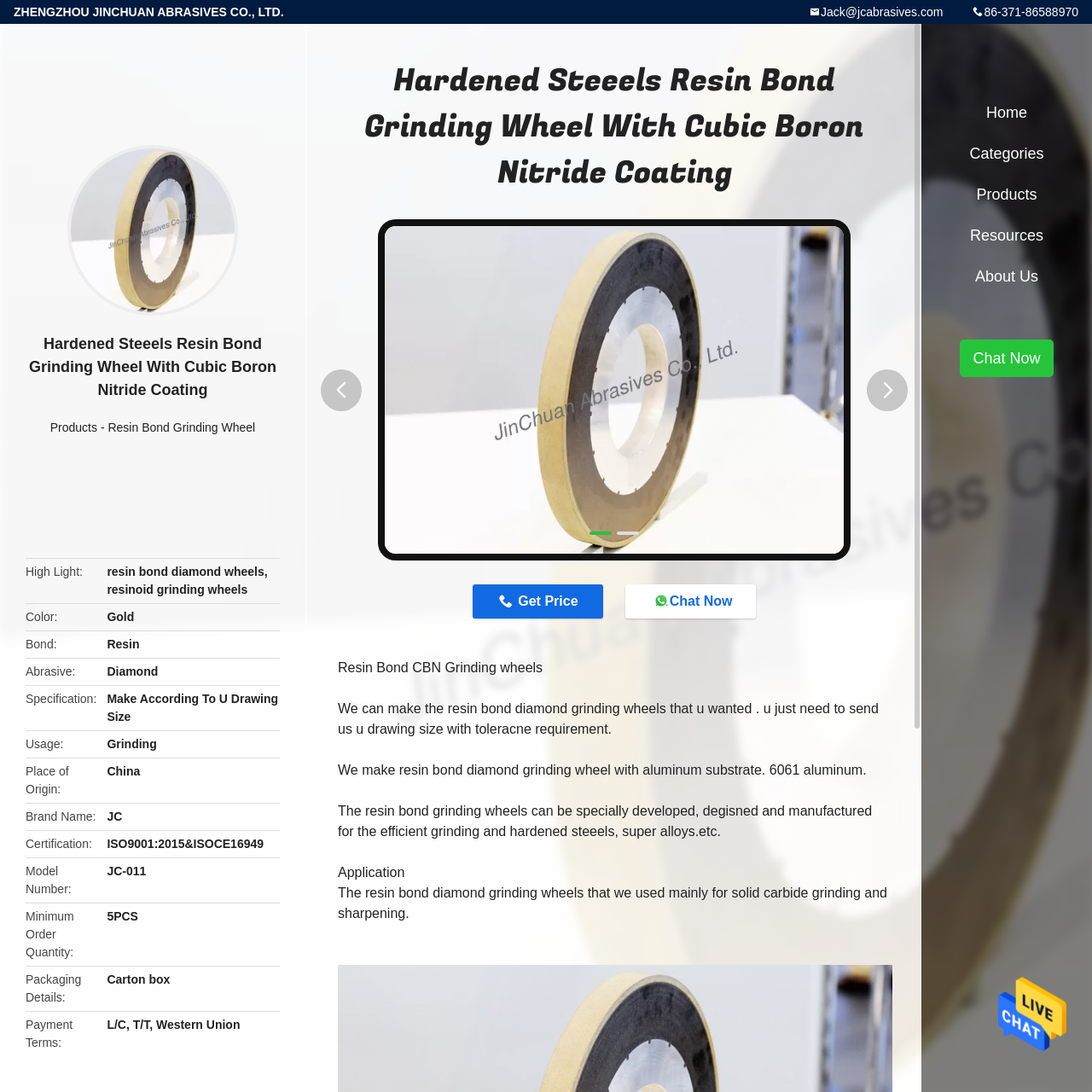Please provide a comprehensive description of the image highlighted by the red bounding box.

The image features a high-quality representation of the "Hardened Steeels Resin Bond Grinding Wheel," which is coated with cubic boron nitride. This specialized grinding wheel is designed for efficient grinding and sharpening, particularly of hardened steels and super alloys. The product is typically manufactured with an aluminum substrate for optimal performance.

The accompanying text highlights the manufacturer's commitment to customization, offering to create grinding wheels tailored to specific designs and size requirements. The image emphasizes the product’s professional quality, making it an essential tool for industries that require precision grinding solutions, such as metalworking or fabrication.

Overall, this grinding wheel exemplifies advanced abrasive technology, suitable for achieving superior results in various heavy-duty applications.